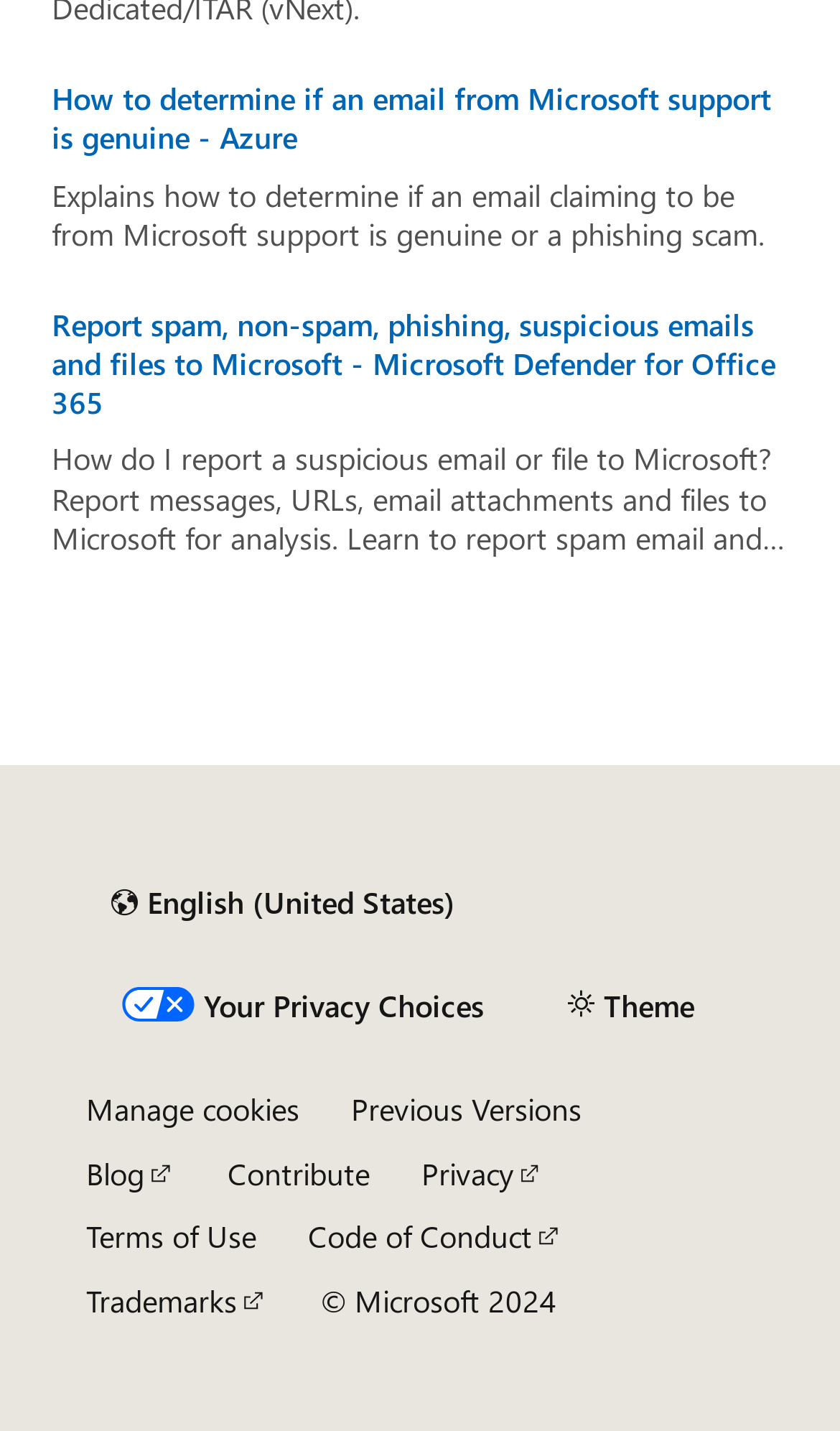Provide the bounding box coordinates for the specified HTML element described in this description: "Cookie settings". The coordinates should be four float numbers ranging from 0 to 1, in the format [left, top, right, bottom].

None